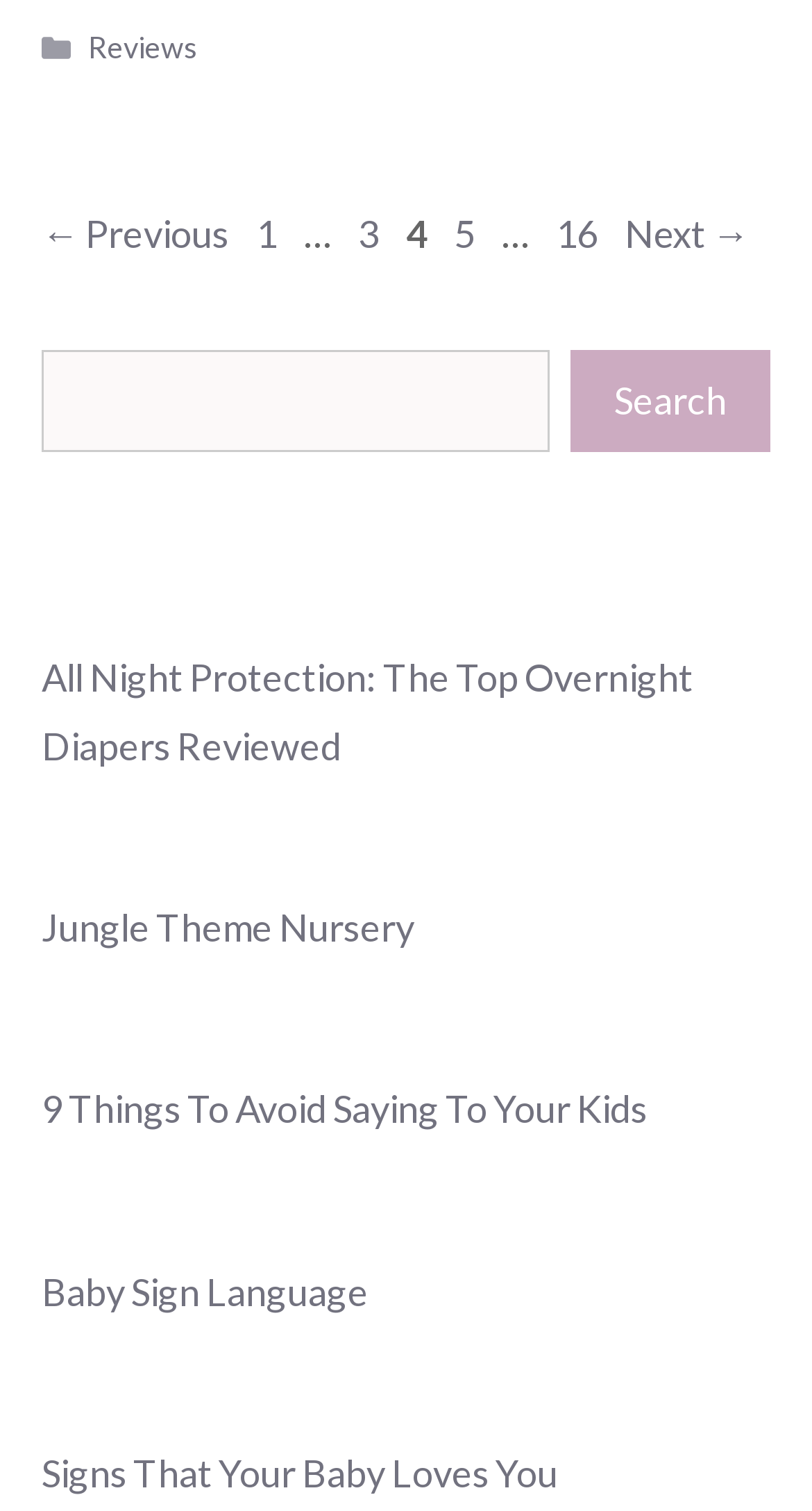Locate the bounding box coordinates of the area you need to click to fulfill this instruction: 'Search for something'. The coordinates must be in the form of four float numbers ranging from 0 to 1: [left, top, right, bottom].

[0.051, 0.232, 0.677, 0.299]